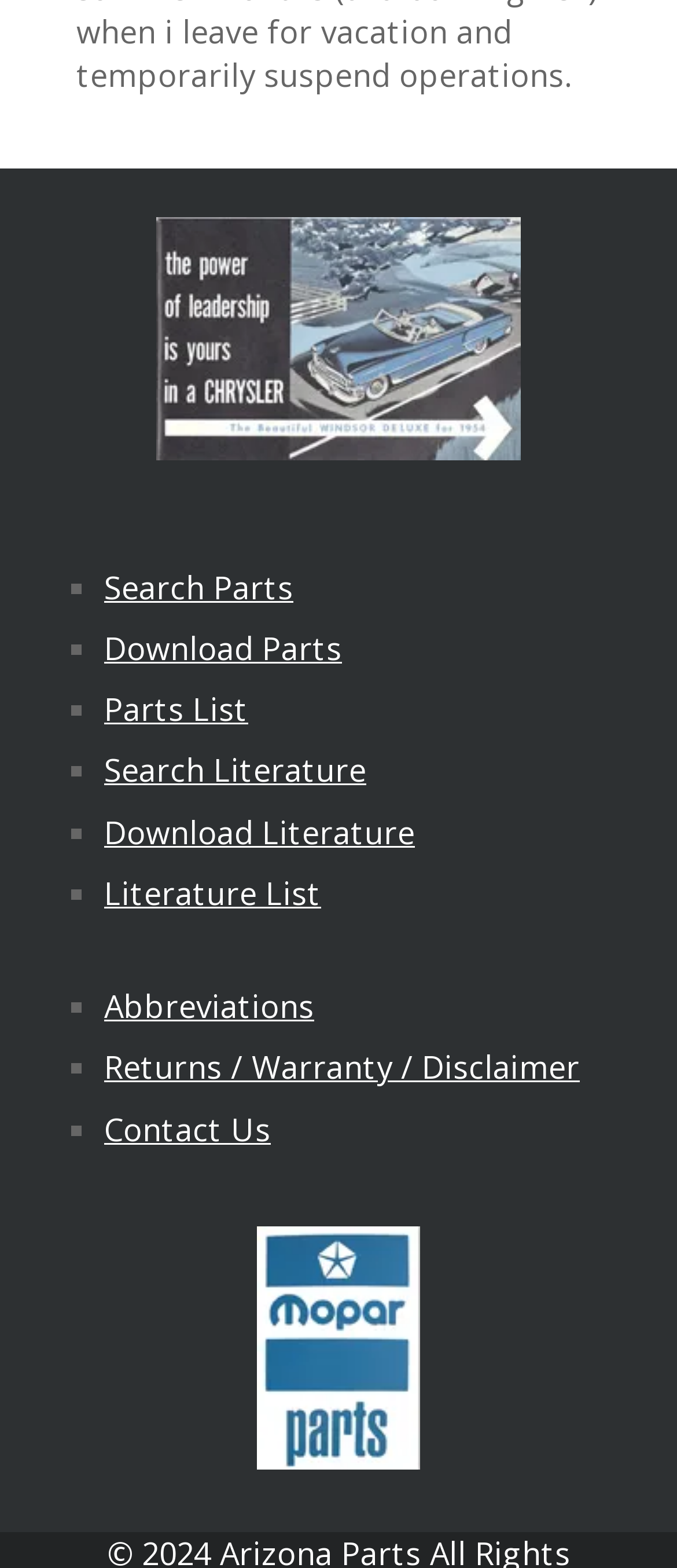Given the webpage screenshot, identify the bounding box of the UI element that matches this description: "Abbreviations".

[0.154, 0.628, 0.464, 0.655]